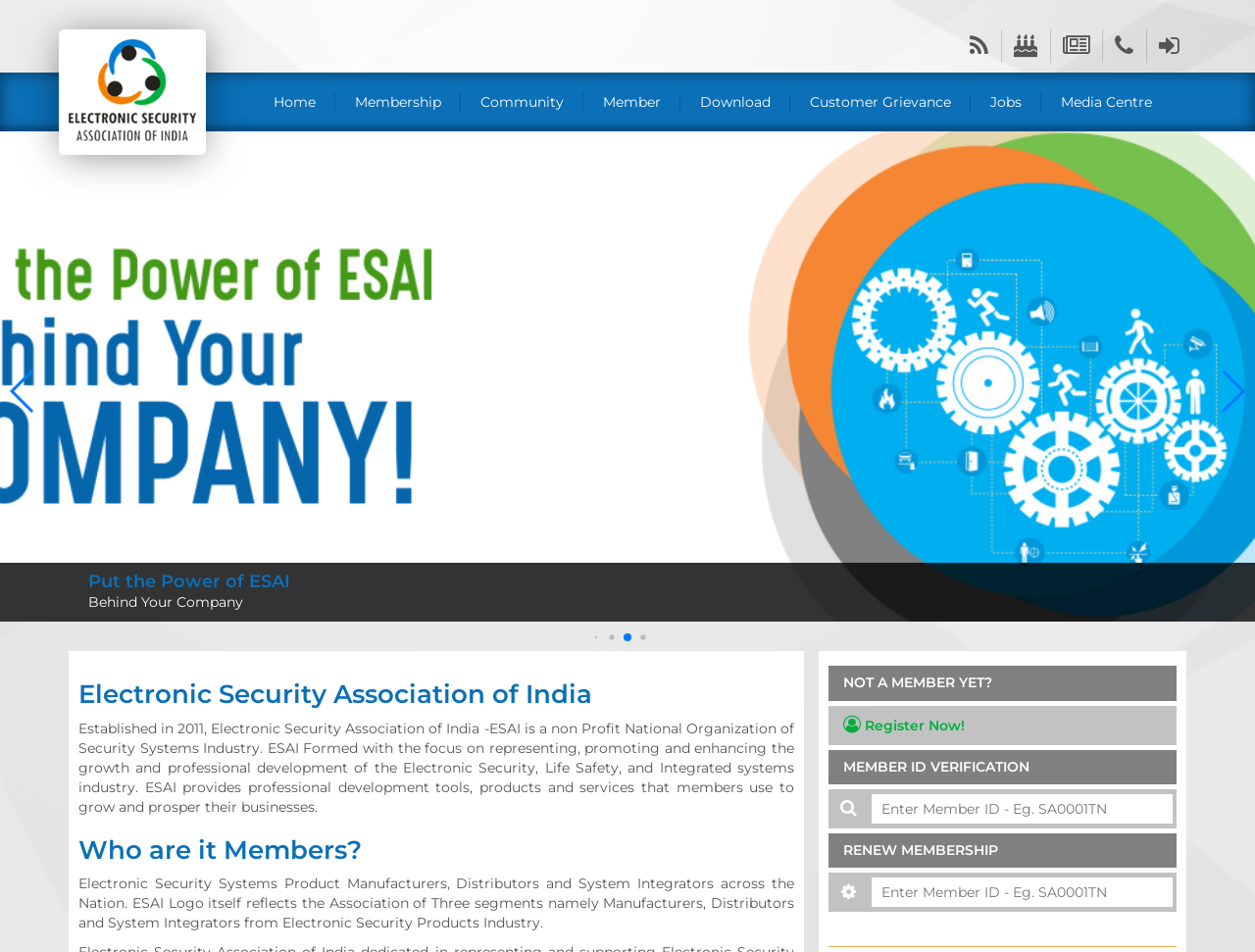Respond concisely with one word or phrase to the following query:
What can be done with ESAI membership?

Grow and prosper business